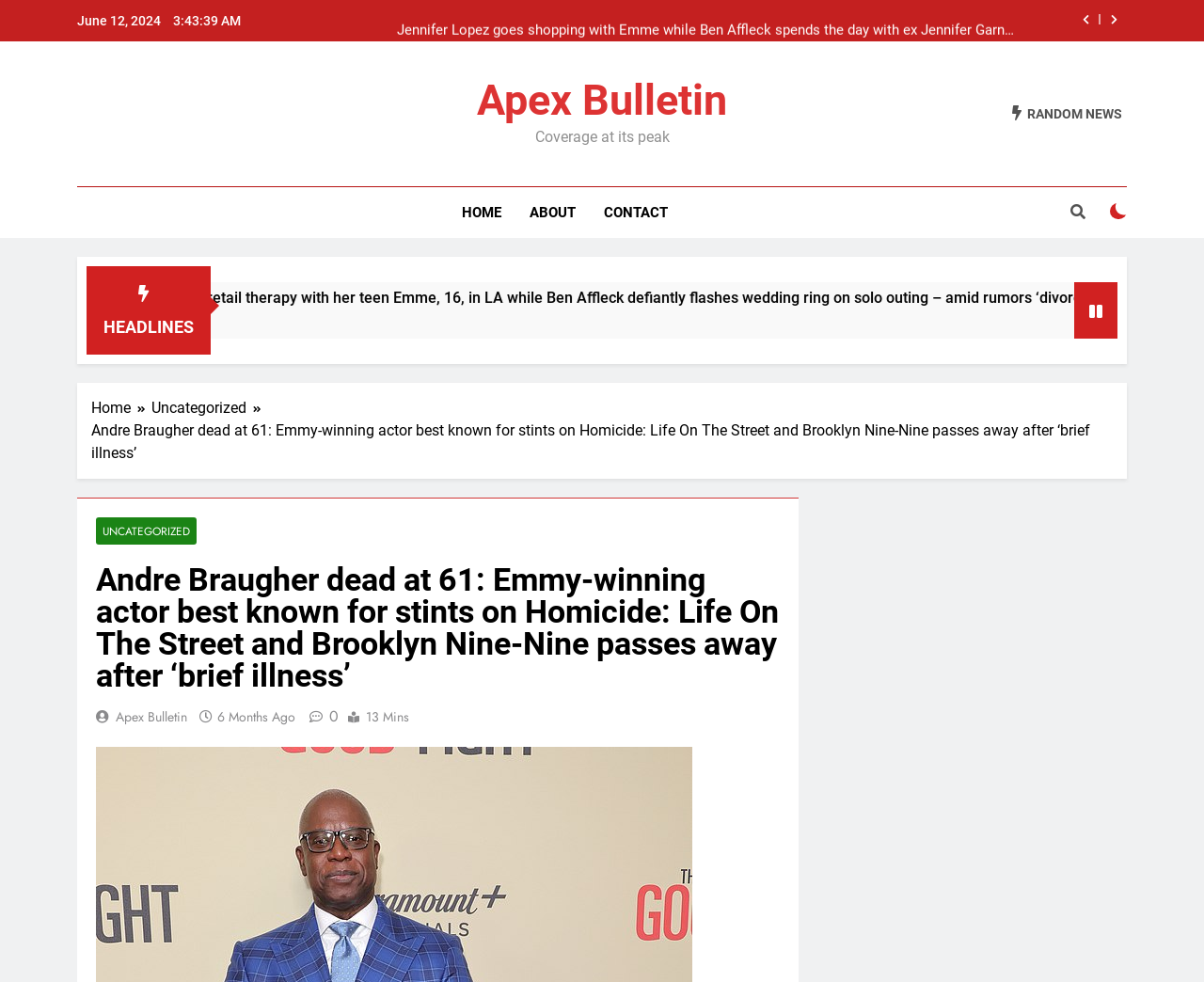Please determine the main heading text of this webpage.

Andre Braugher dead at 61: Emmy-winning actor best known for stints on Homicide: Life On The Street and Brooklyn Nine-Nine passes away after ‘brief illness’